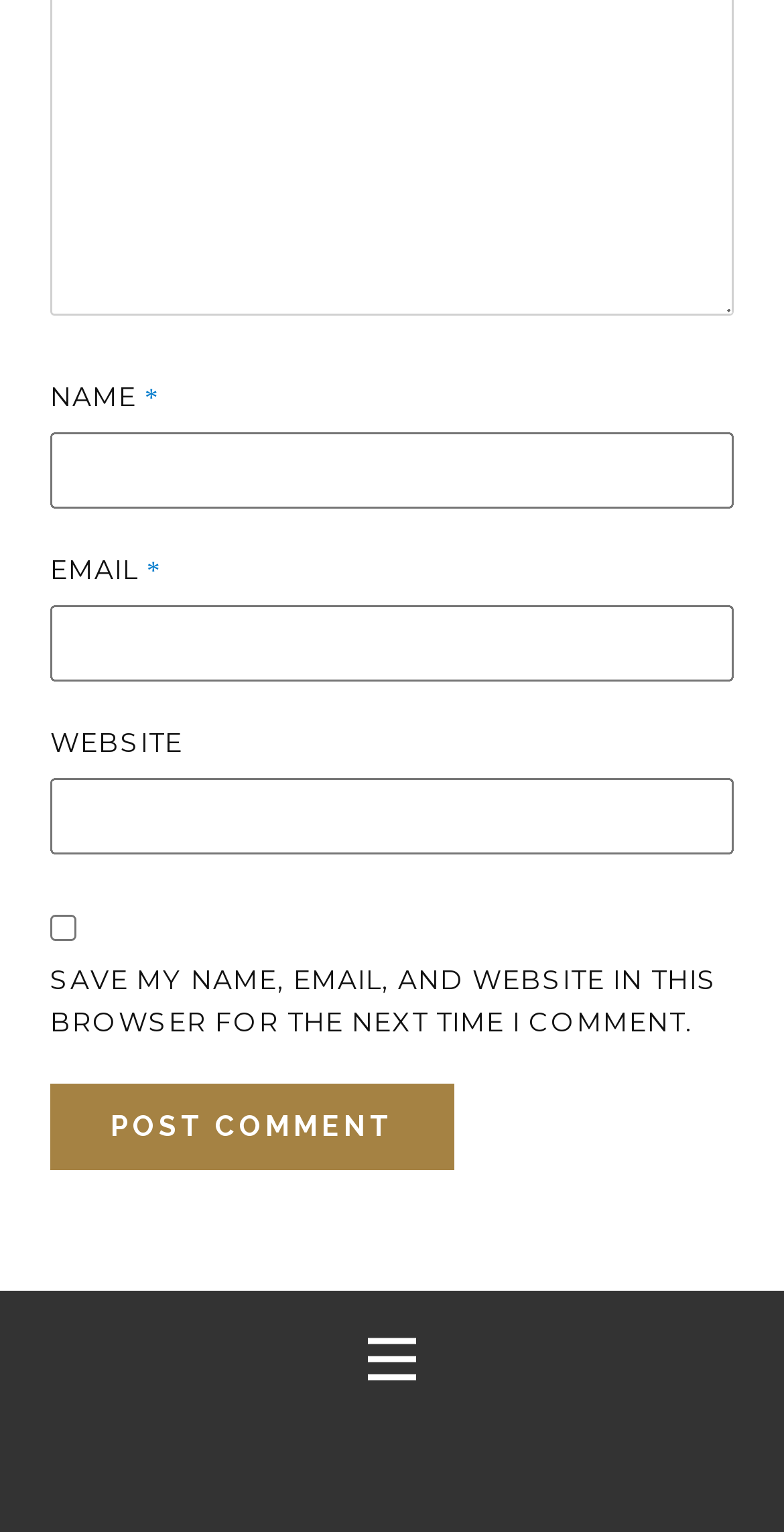Identify the bounding box for the UI element described as: "title="YouTube"". Ensure the coordinates are four float numbers between 0 and 1, formatted as [left, top, right, bottom].

[0.713, 0.931, 0.826, 0.973]